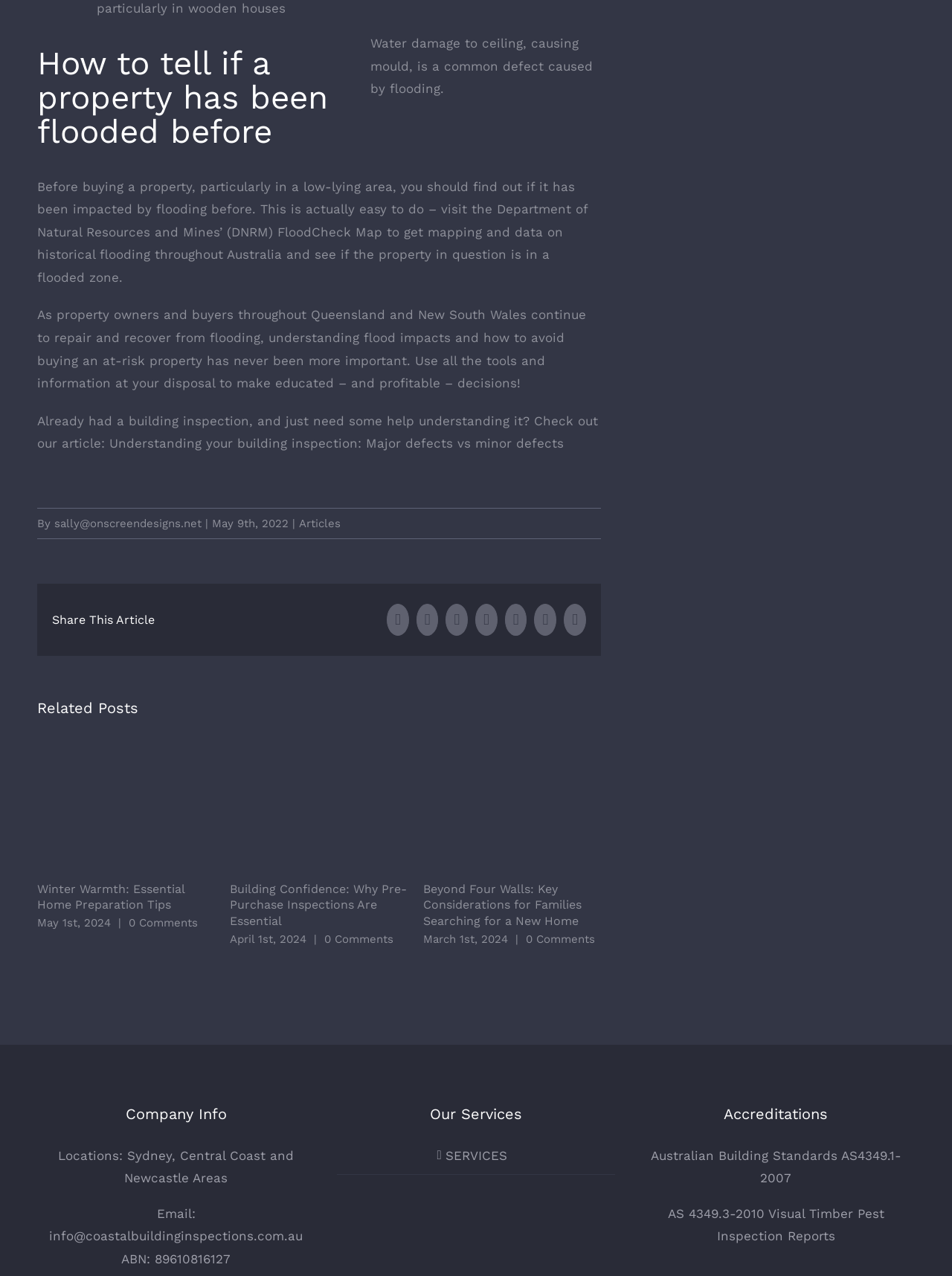How many related posts are shown on the webpage?
Using the visual information, respond with a single word or phrase.

4